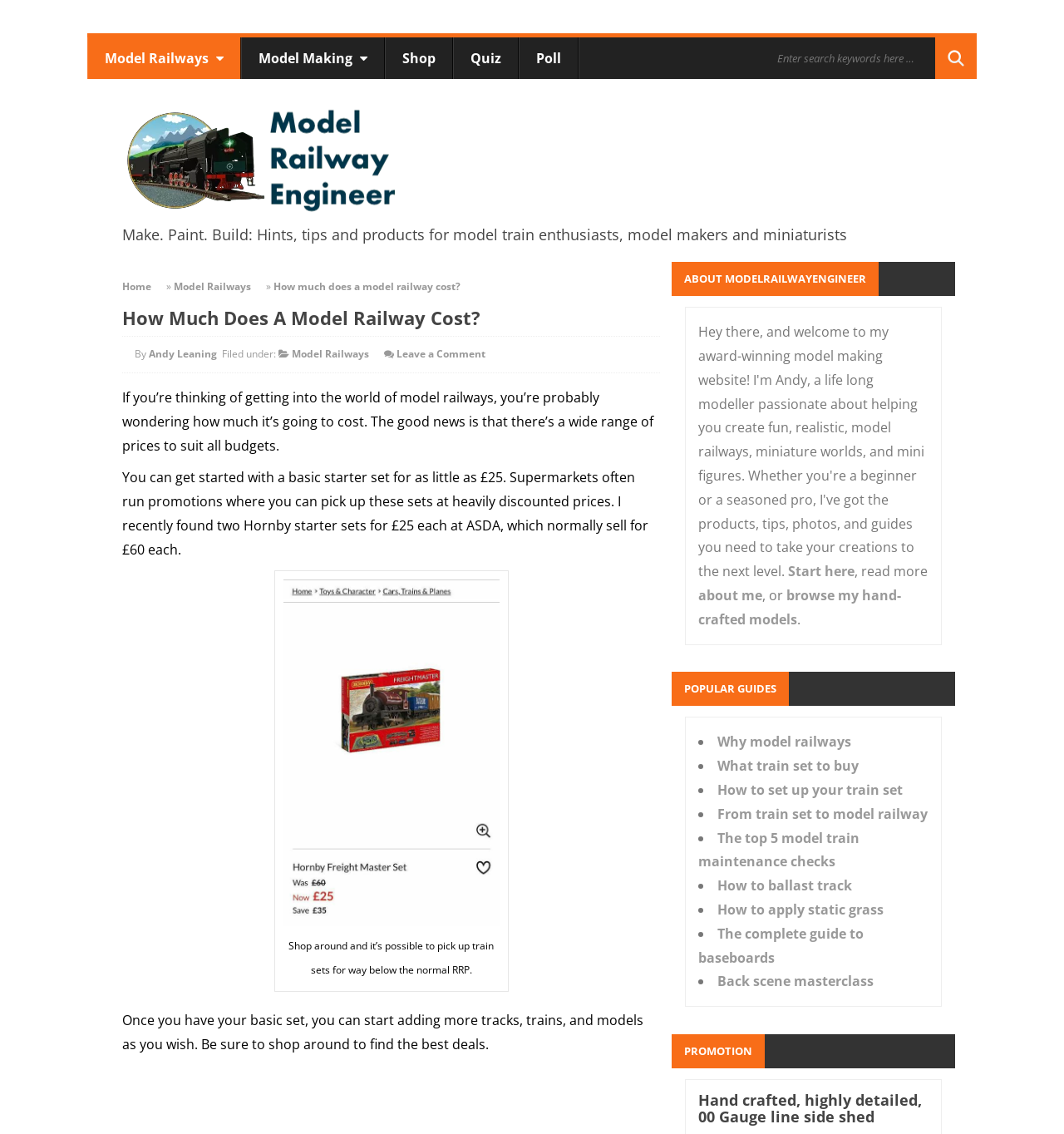What is the topic of the article 'How much does a model railway cost?'?
Please answer the question with as much detail as possible using the screenshot.

The article 'How much does a model railway cost?' is categorized under 'Model Railways', as indicated by the link 'Model Railways' in the section 'Filed under:'